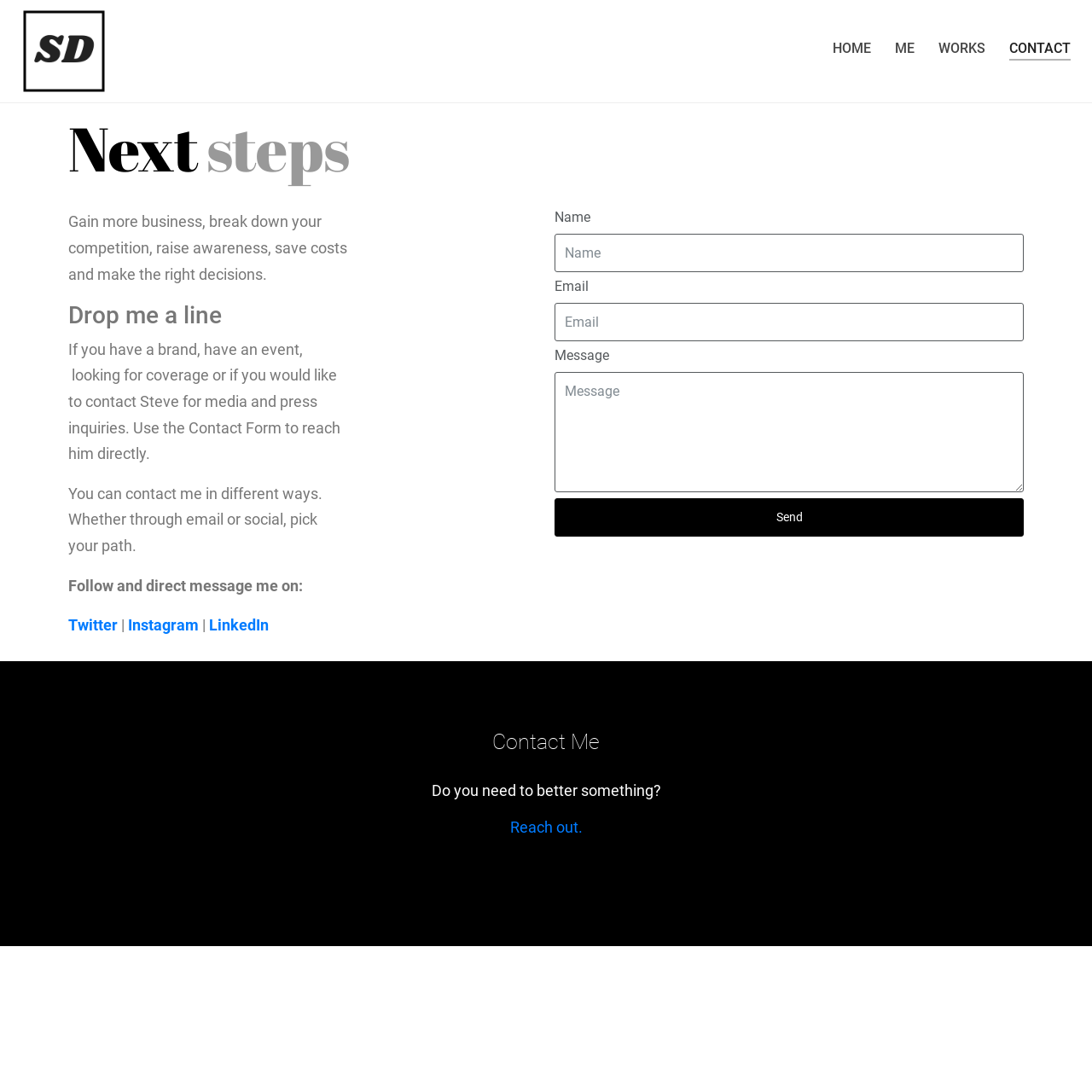Could you specify the bounding box coordinates for the clickable section to complete the following instruction: "Click on the 'Patricia Shrimpton' link"?

None